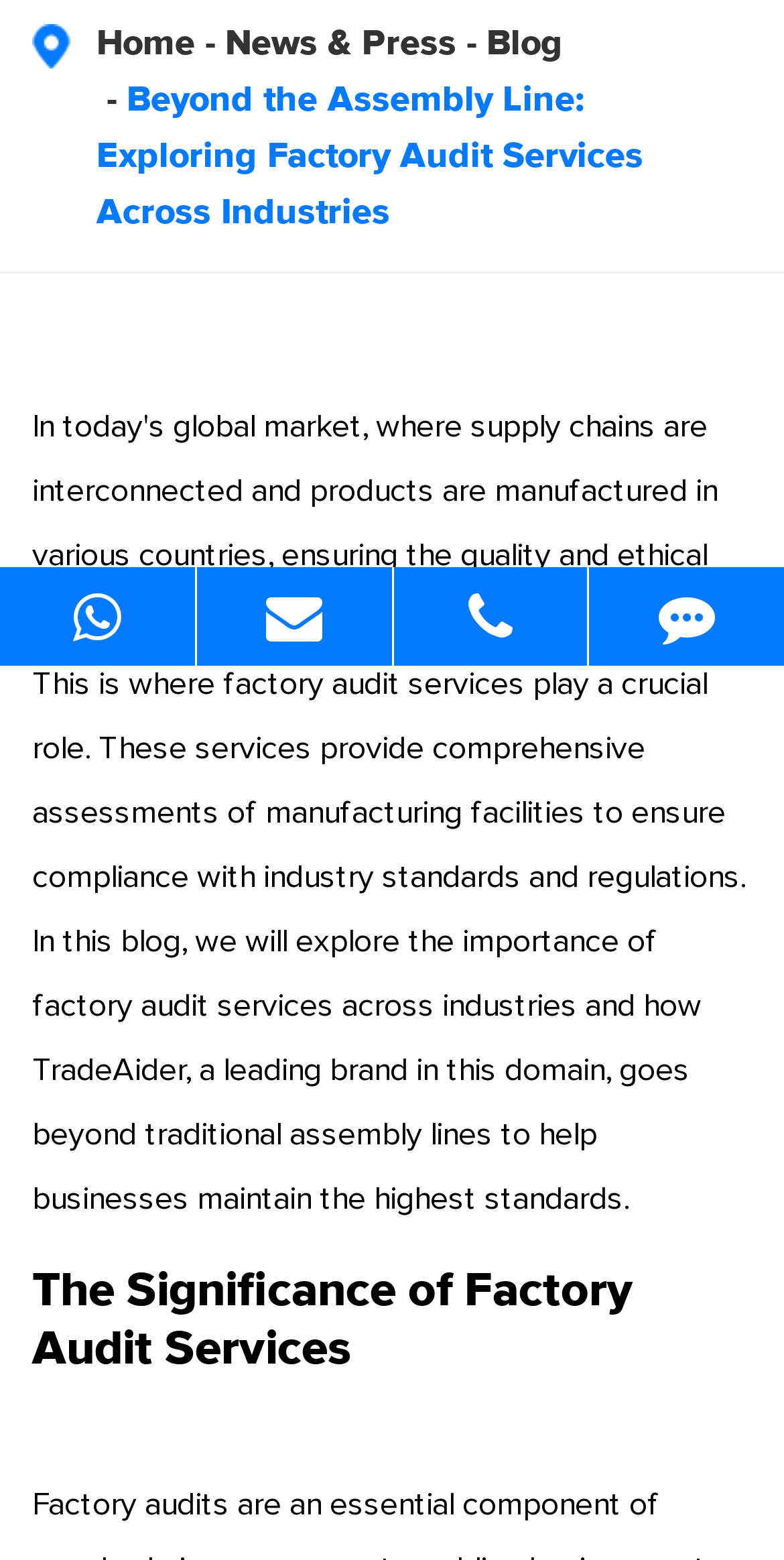Can you find the bounding box coordinates for the UI element given this description: "parent_node: +86-571-88396782 title="TEL""? Provide the coordinates as four float numbers between 0 and 1: [left, top, right, bottom].

[0.502, 0.364, 0.75, 0.427]